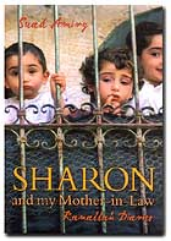What is the material of the gate in the photograph?
Please answer the question with a single word or phrase, referencing the image.

Wrought-iron